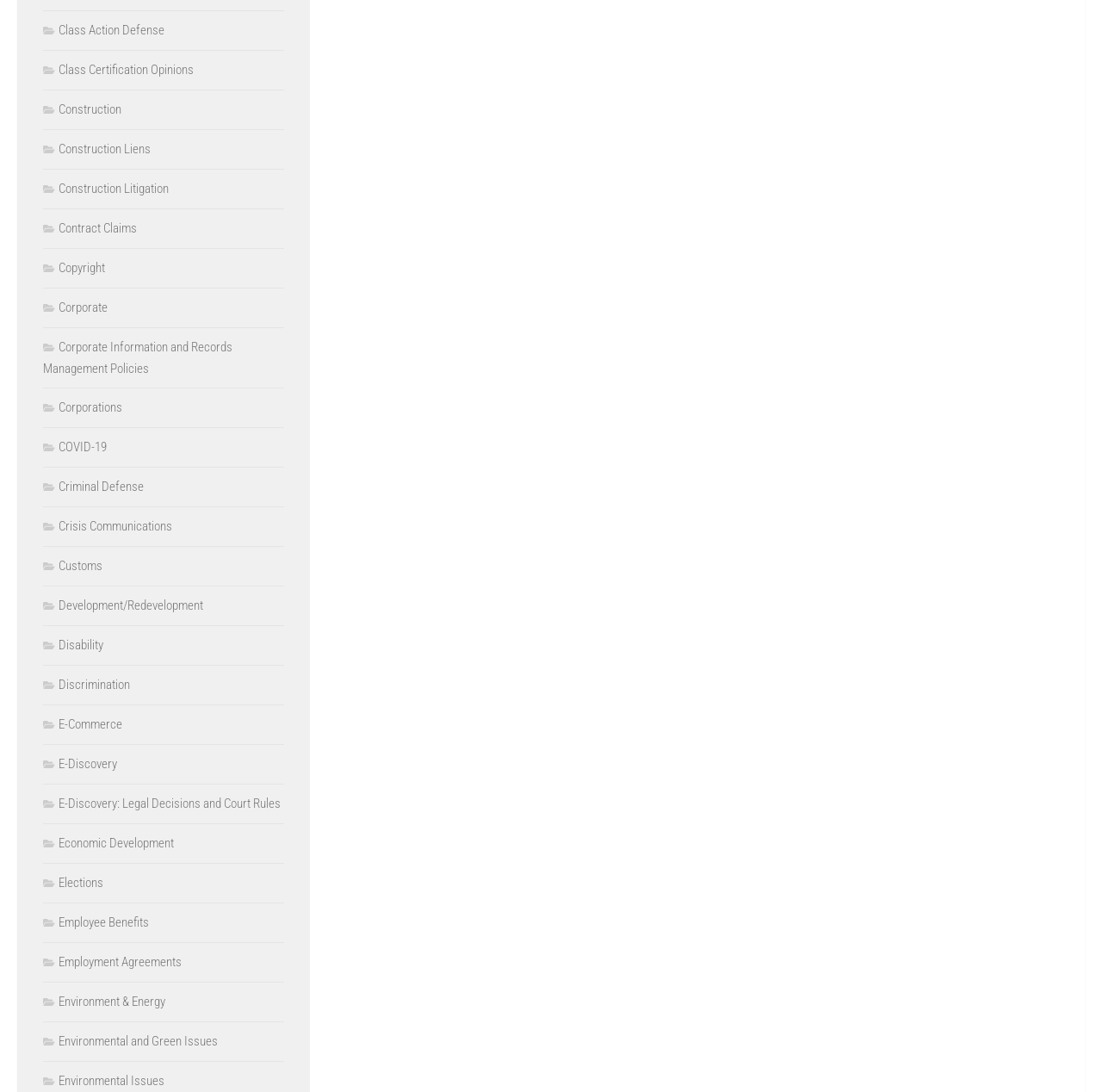Given the element description Employee Benefits, specify the bounding box coordinates of the corresponding UI element in the format (top-left x, top-left y, bottom-right x, bottom-right y). All values must be between 0 and 1.

[0.039, 0.838, 0.135, 0.852]